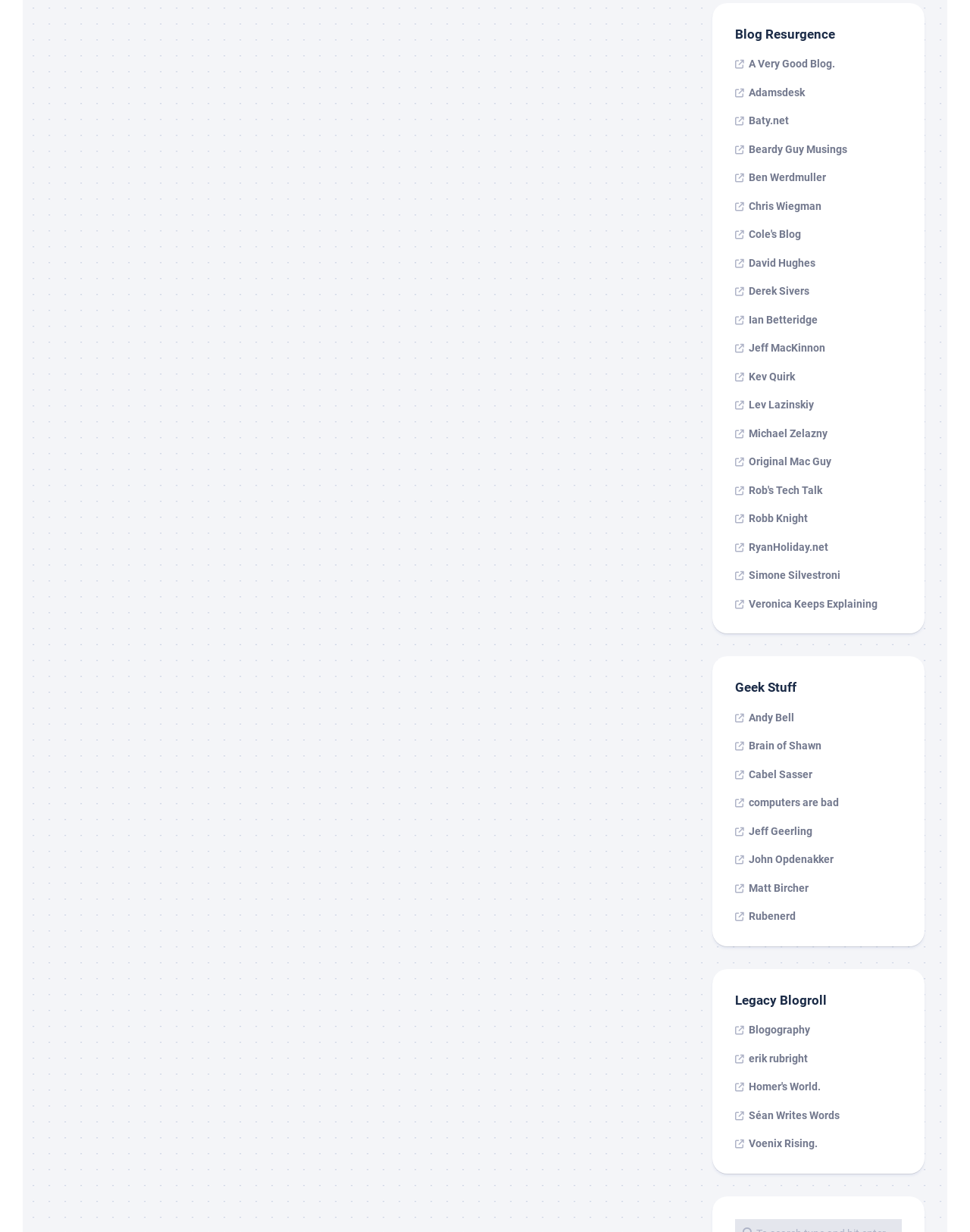How many sections are there on this webpage?
Please provide a single word or phrase in response based on the screenshot.

3